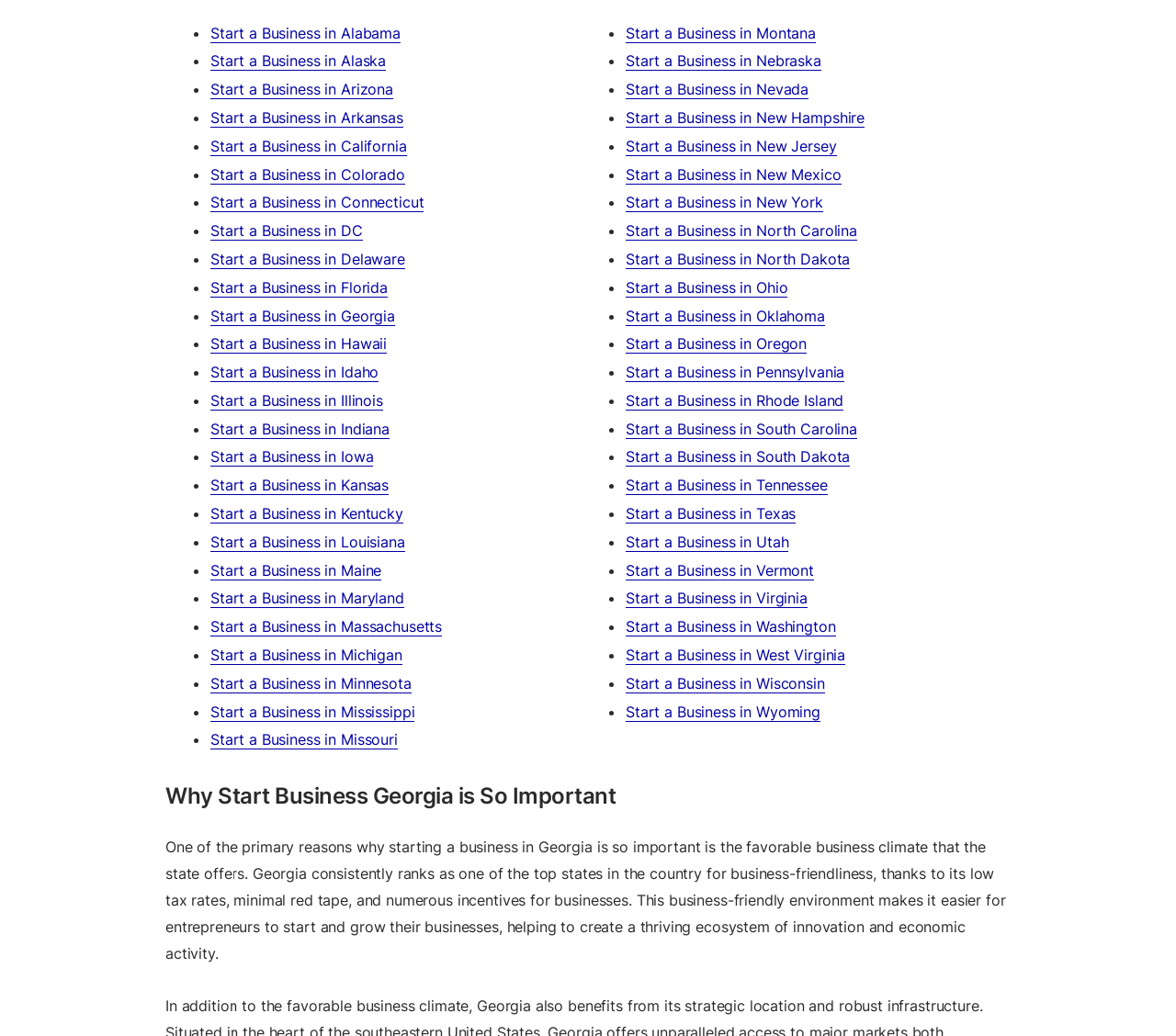Please locate the bounding box coordinates of the element that should be clicked to complete the given instruction: "Start a Business in California".

[0.179, 0.132, 0.346, 0.15]